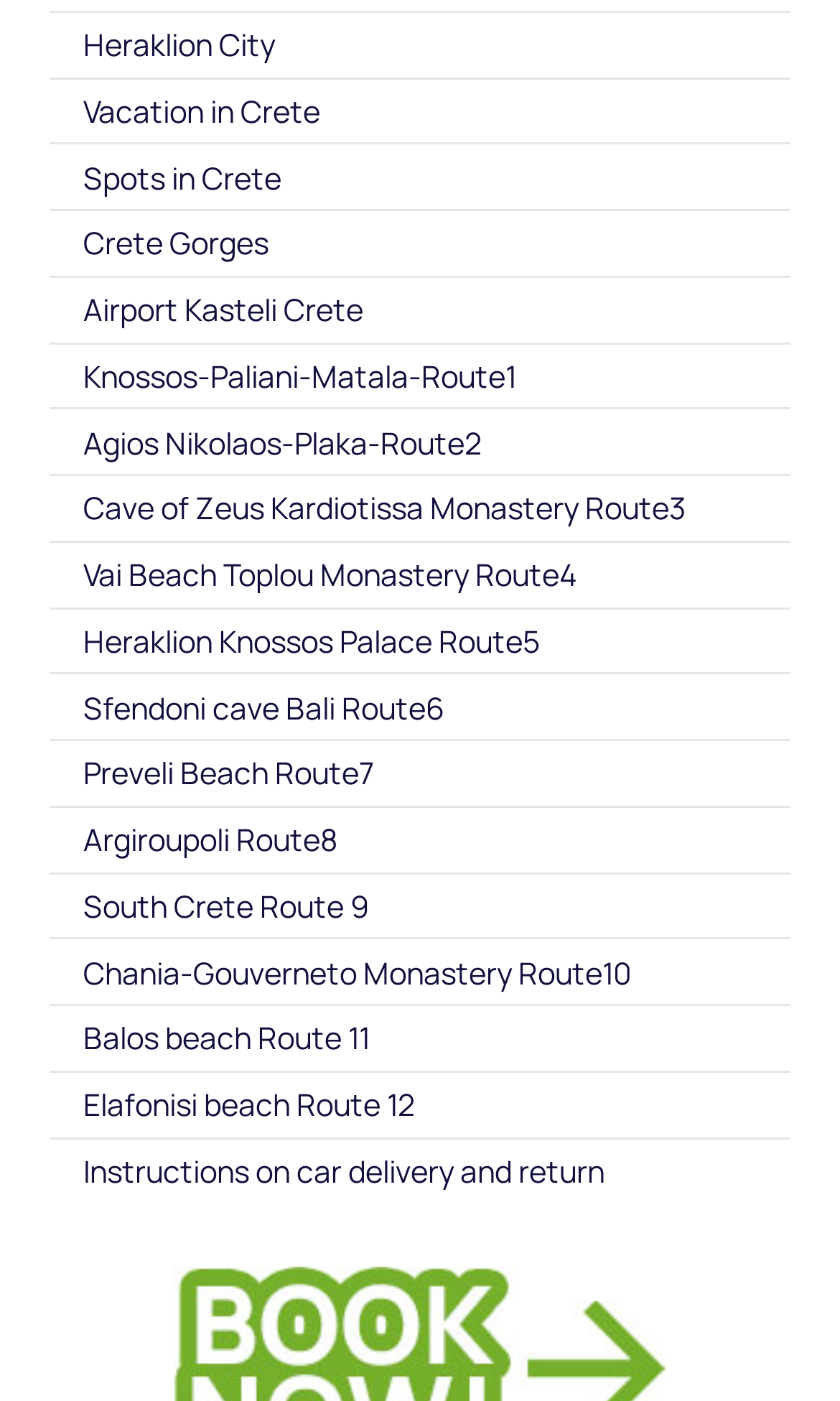Could you highlight the region that needs to be clicked to execute the instruction: "Explore Vacation in Crete"?

[0.058, 0.056, 0.942, 0.102]